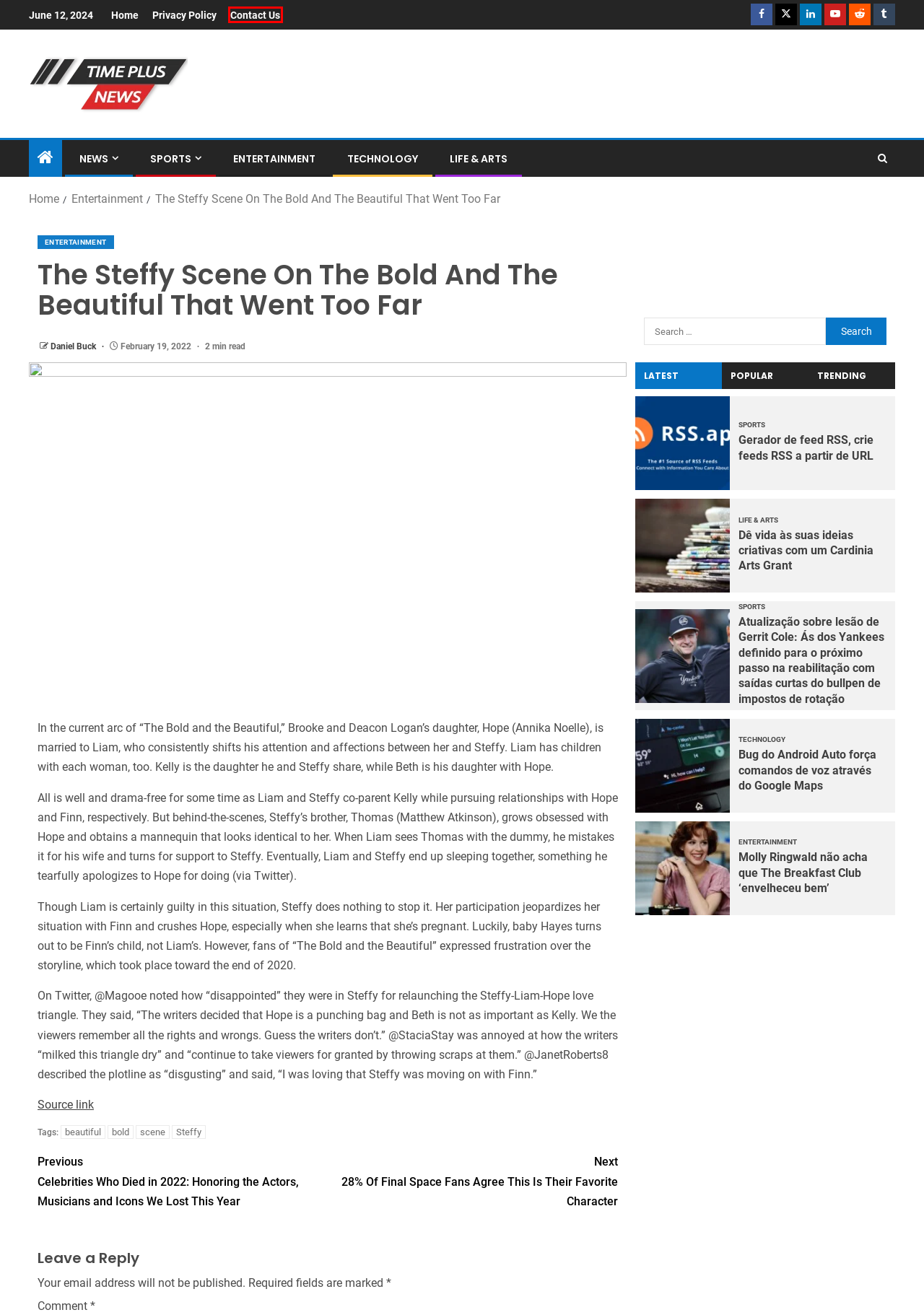You are presented with a screenshot of a webpage that includes a red bounding box around an element. Determine which webpage description best matches the page that results from clicking the element within the red bounding box. Here are the candidates:
A. Technology - Time Plus News
B. Privacy Policy - Time Plus News
C. Contact Us - Time Plus News
D. Entertainment - Time Plus News
E. Bug do Android Auto força comandos de voz através do Google Maps - Time Plus News
F. beautiful - Time Plus News
G. bold - Time Plus News
H. Sports - Time Plus News

C